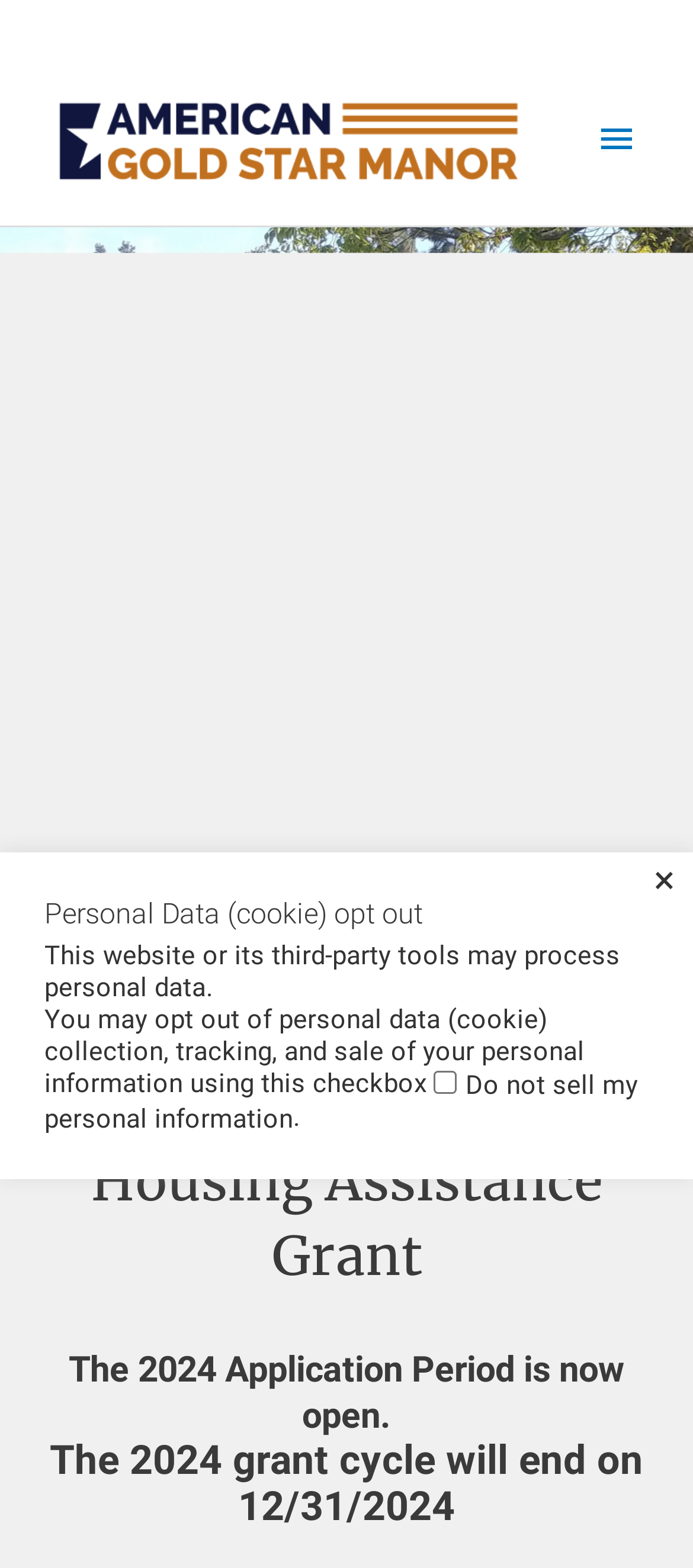What is the function of the button at the top right?
Please provide a single word or phrase in response based on the screenshot.

Main Menu